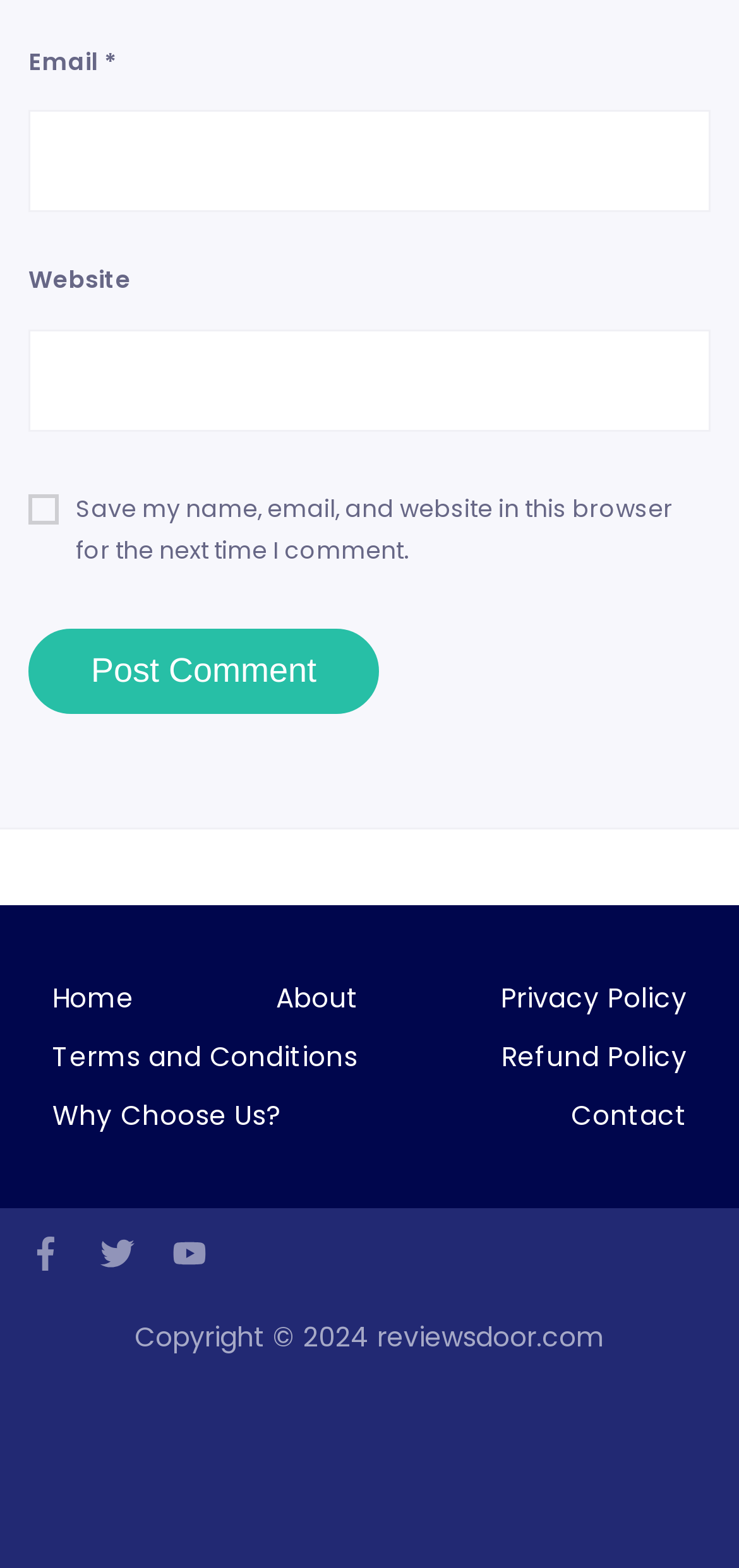Determine the coordinates of the bounding box for the clickable area needed to execute this instruction: "Enter website URL".

[0.038, 0.21, 0.962, 0.276]